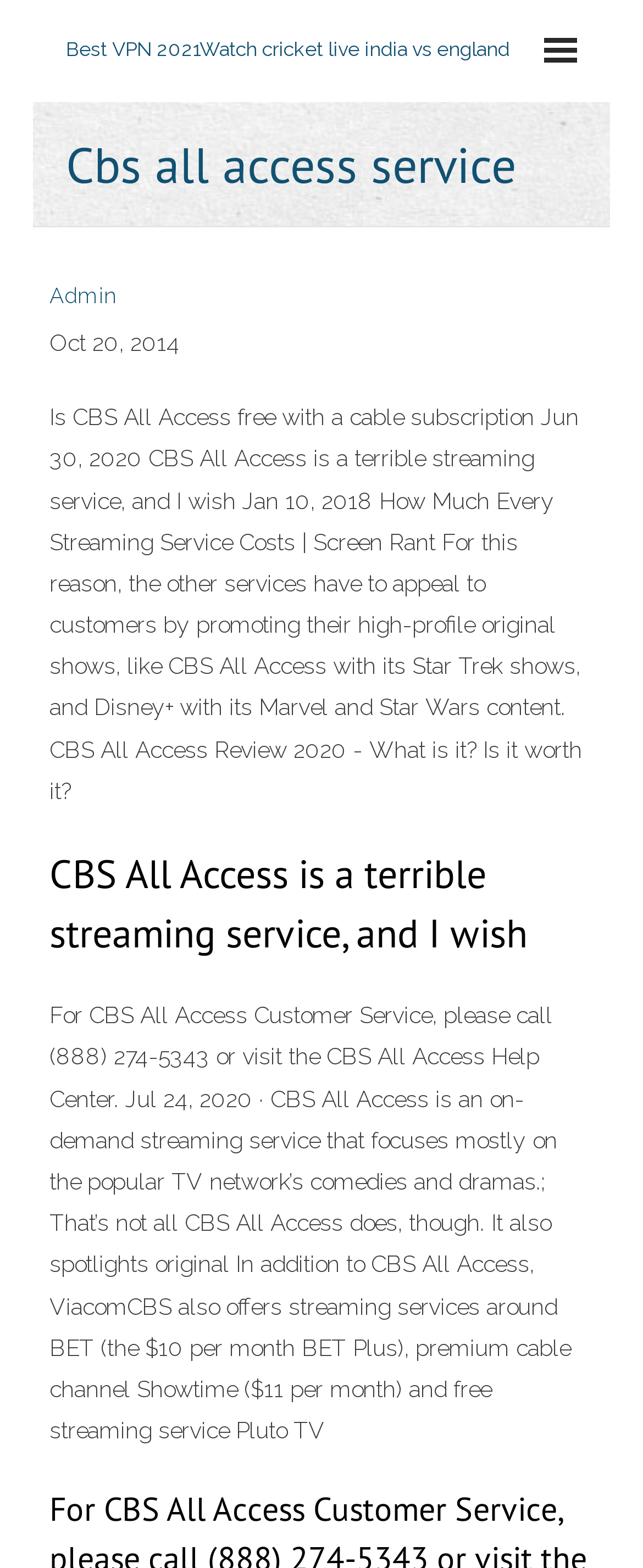What is the name of the streaming service?
Use the screenshot to answer the question with a single word or phrase.

CBS All Access